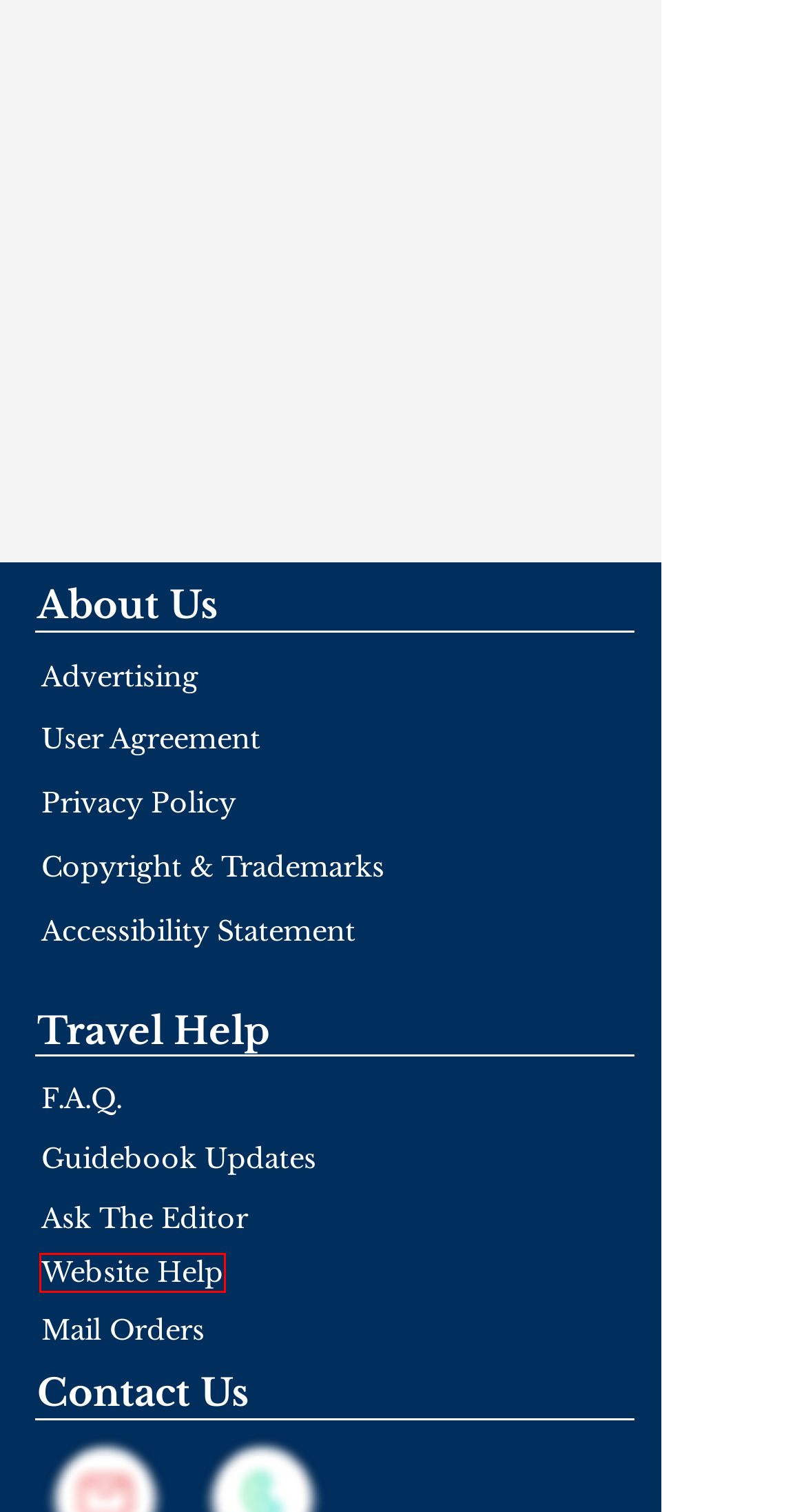You have a screenshot of a webpage with a red rectangle bounding box around a UI element. Choose the best description that matches the new page after clicking the element within the bounding box. The candidate descriptions are:
A. Contact Us | Military Living
B. Privacy Policy | Military Living
C. About Us | Military Living
D. F.A.Q. | Military Living
E. Copyright & Trademarks | Military Living
F. WEBSITE HELP | Military Living
G. Mail Orders | Military Living
H. Web Agreement | Military Living

F